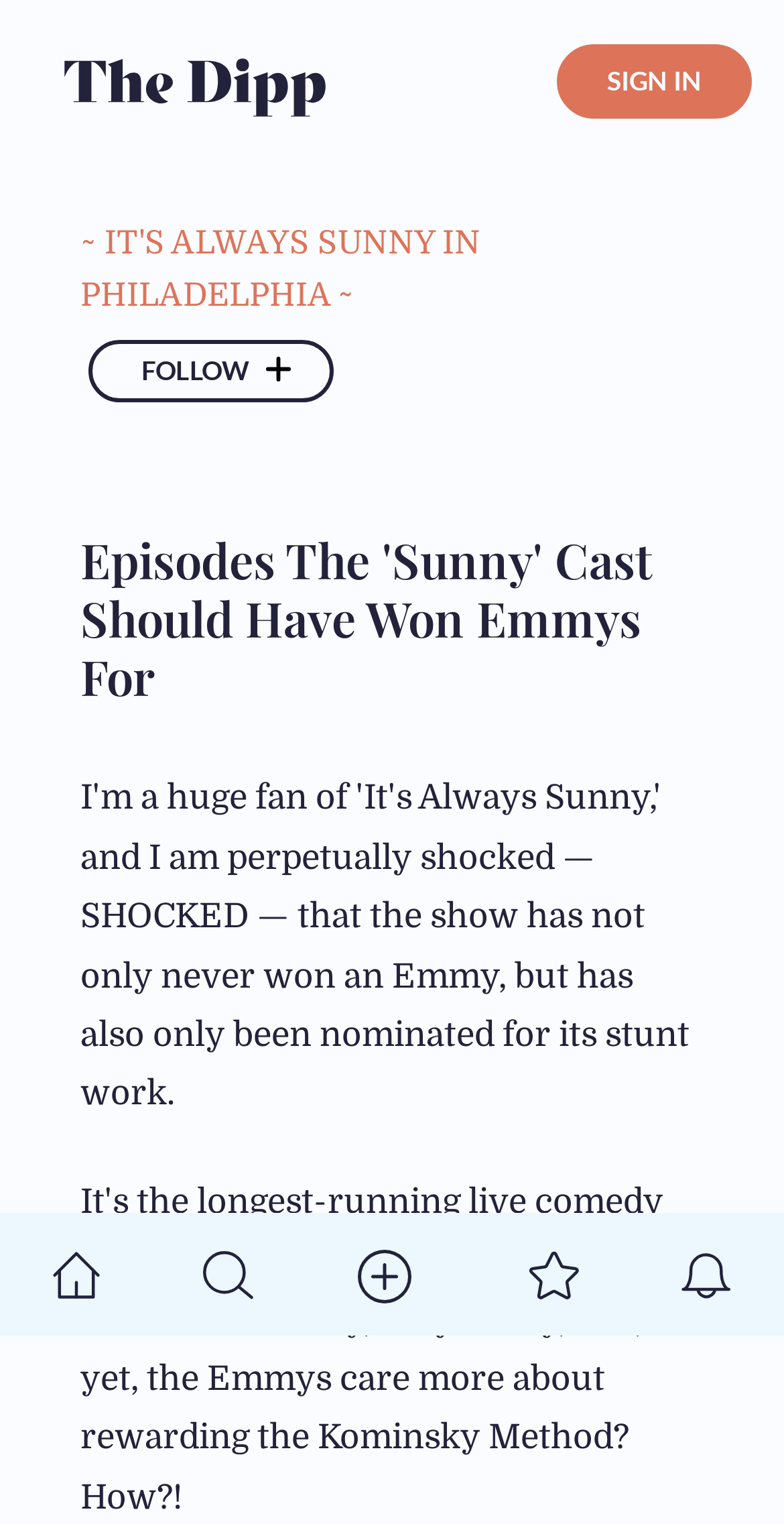Determine the bounding box coordinates for the area that should be clicked to carry out the following instruction: "Create a community post".

[0.405, 0.792, 0.572, 0.884]